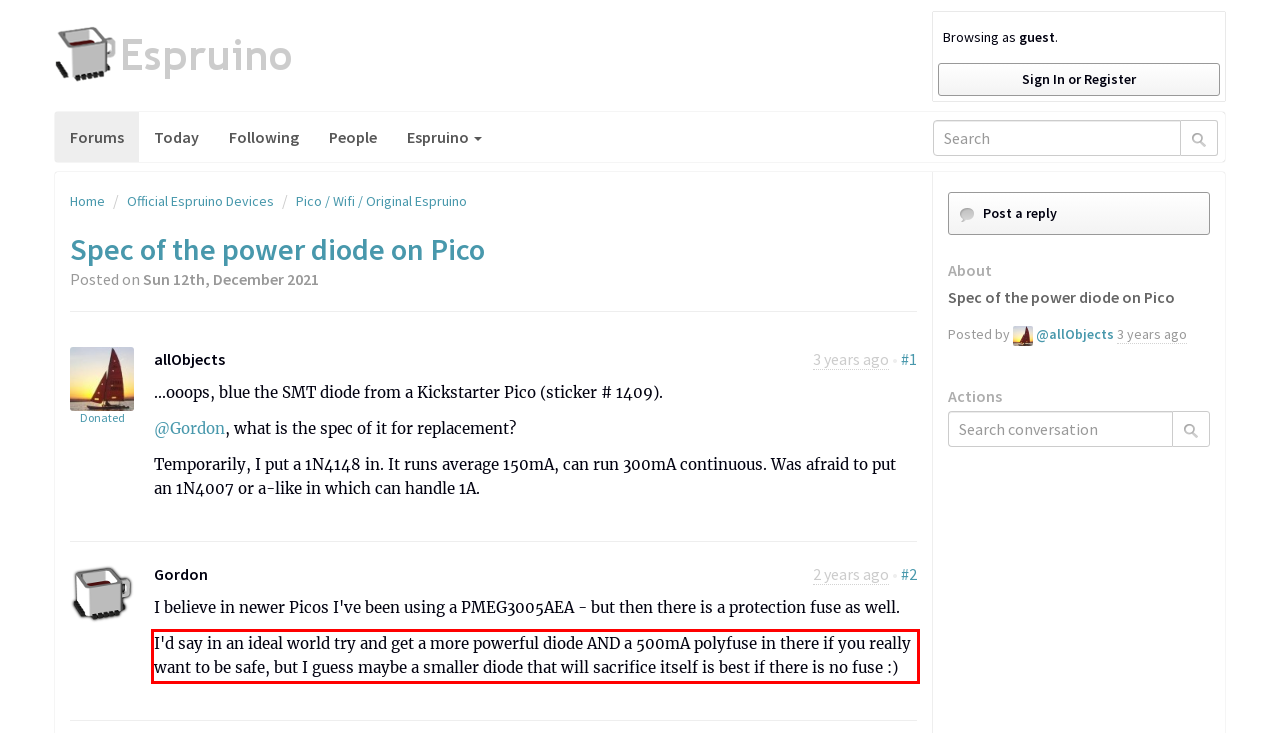Please recognize and transcribe the text located inside the red bounding box in the webpage image.

I'd say in an ideal world try and get a more powerful diode AND a 500mA polyfuse in there if you really want to be safe, but I guess maybe a smaller diode that will sacrifice itself is best if there is no fuse :)